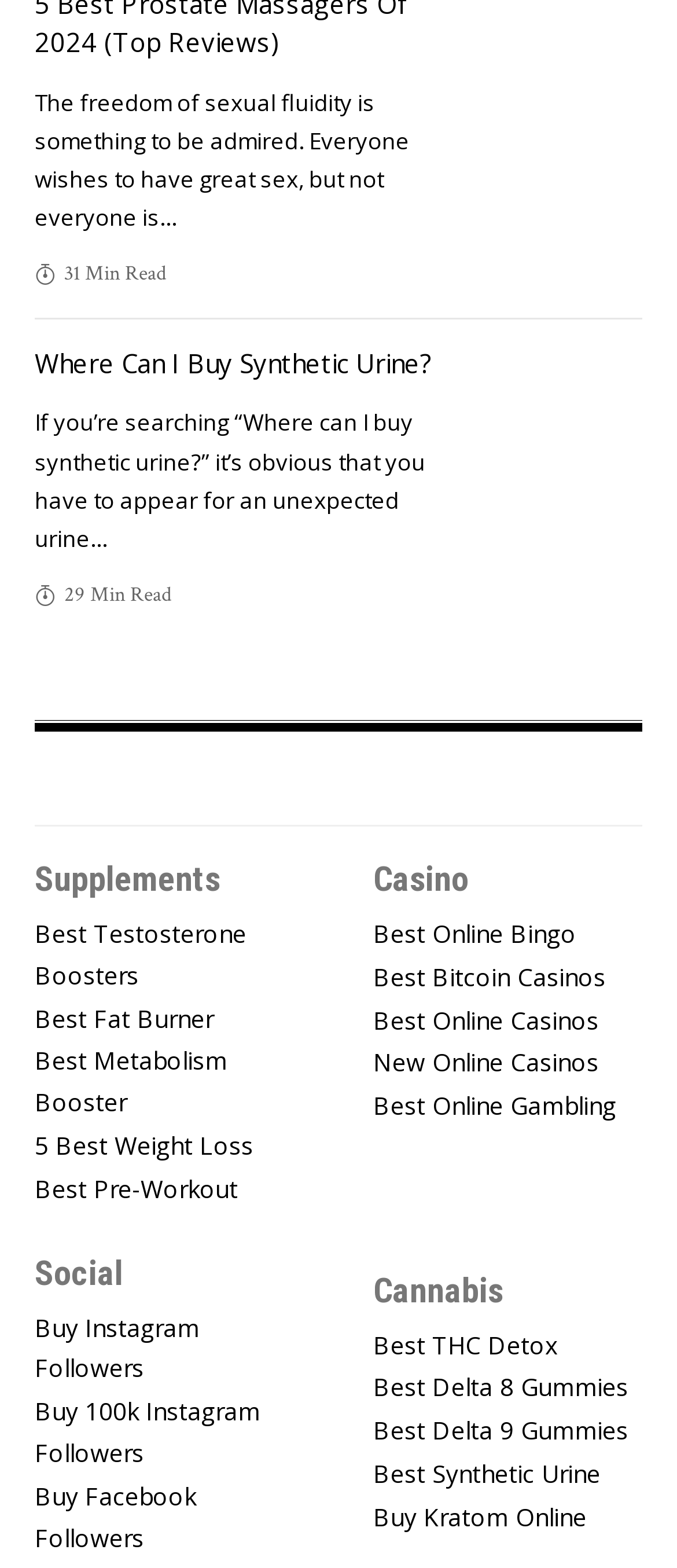Can you show the bounding box coordinates of the region to click on to complete the task described in the instruction: "Visit 'The Island Now'"?

[0.051, 0.484, 0.564, 0.506]